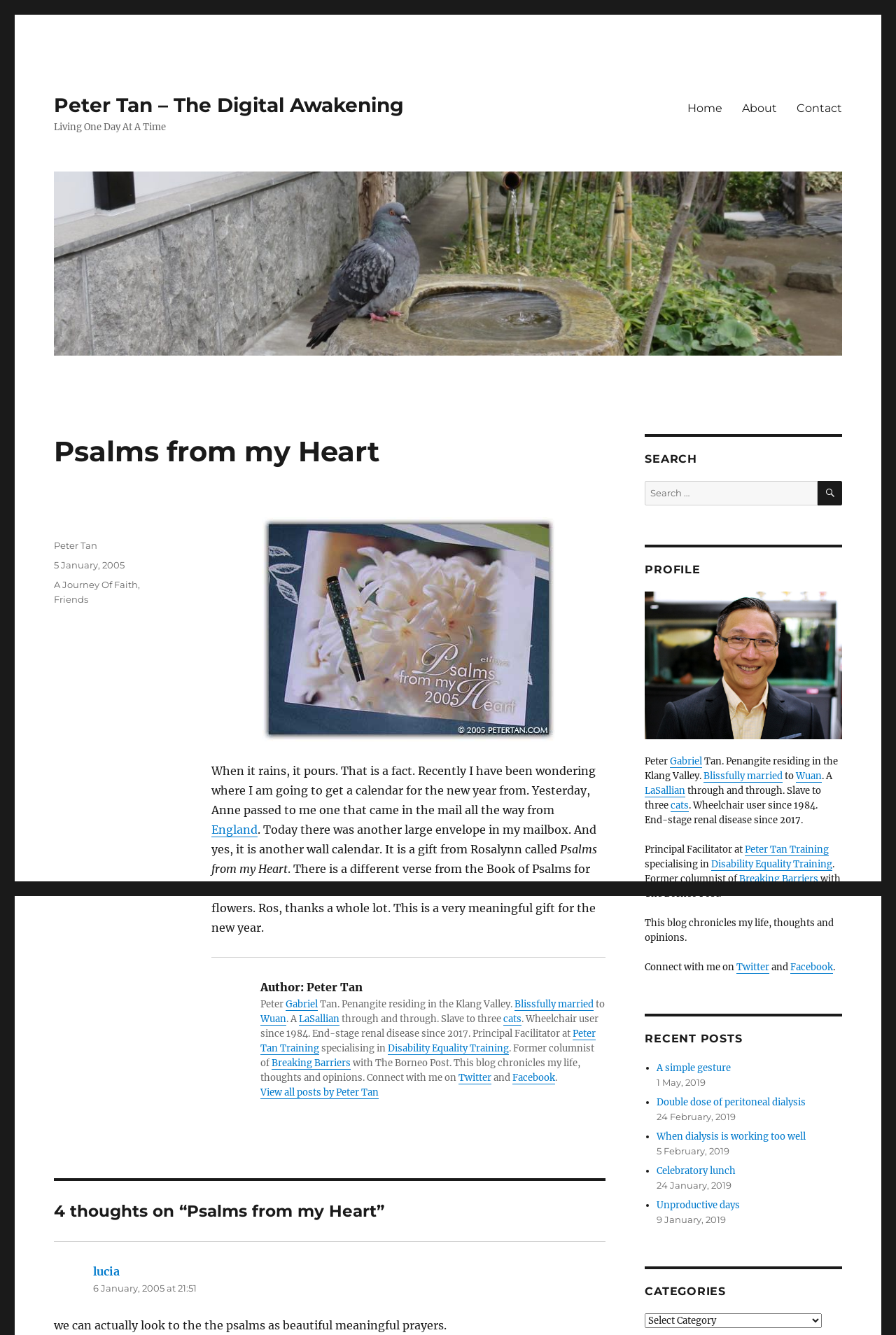Please identify the bounding box coordinates of where to click in order to follow the instruction: "Read the article 'Psalms from my Heart'".

[0.06, 0.325, 0.676, 0.351]